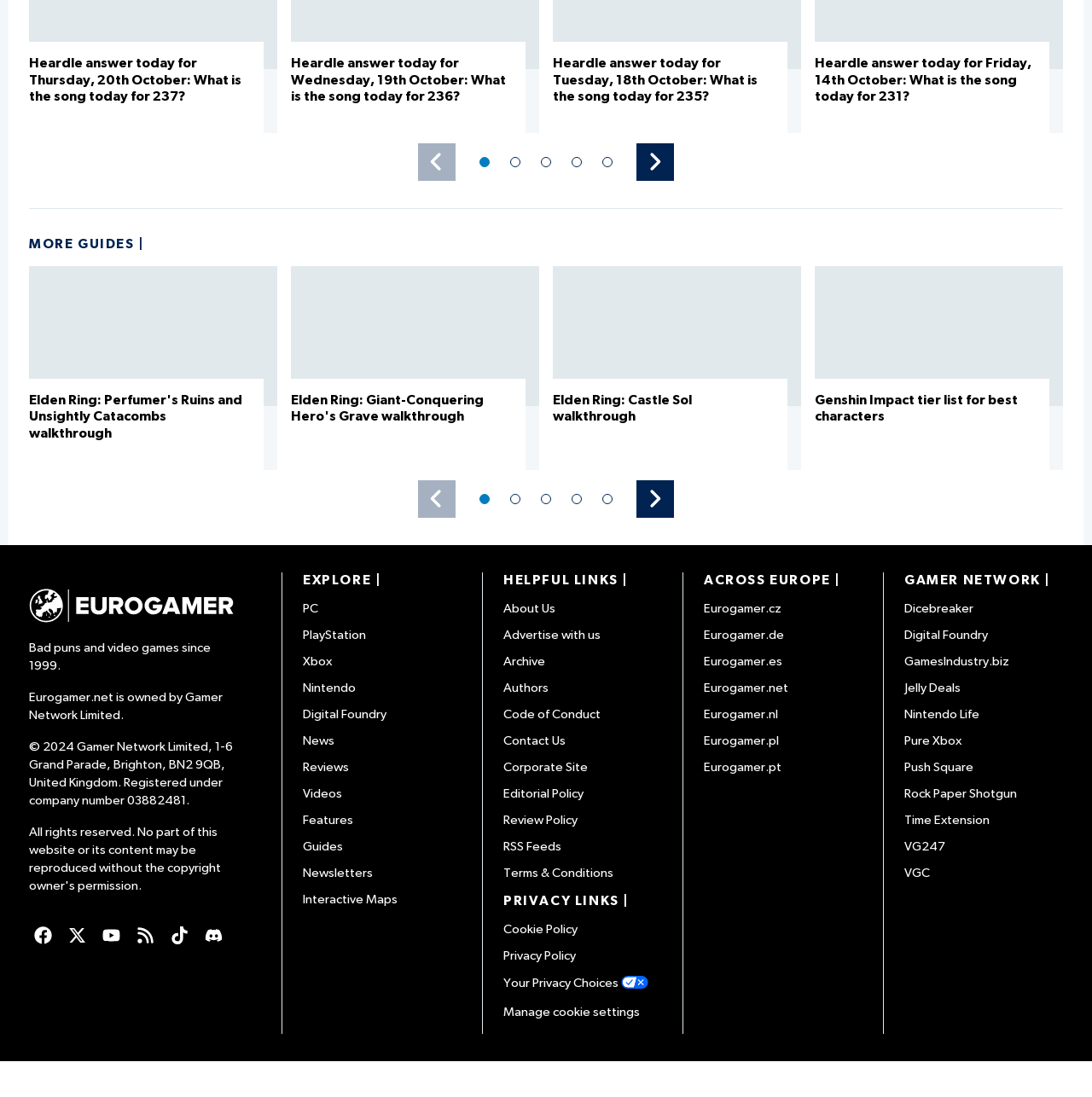What is the name of the website?
Observe the image and answer the question with a one-word or short phrase response.

Eurogamer.net